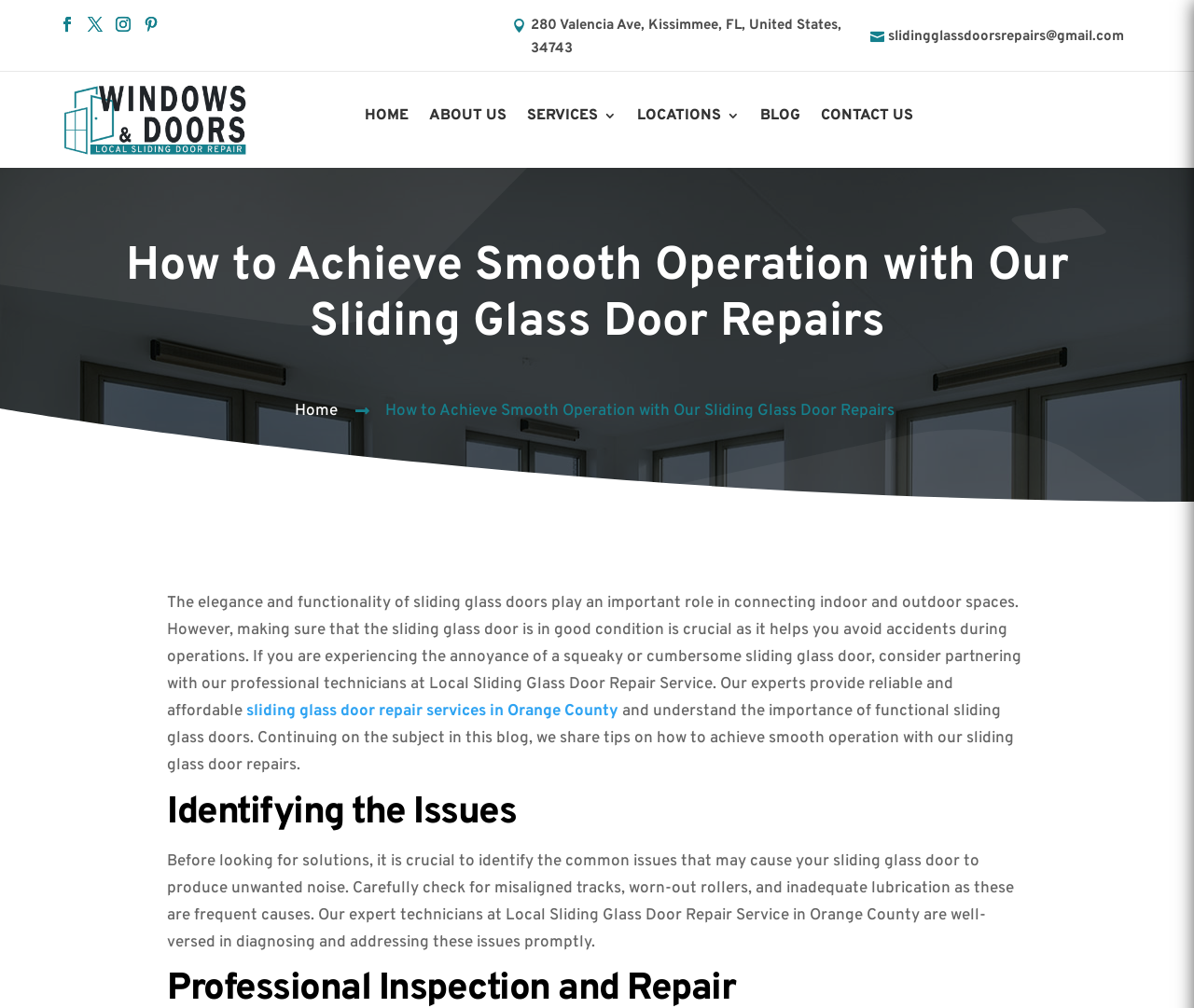Please locate the bounding box coordinates of the element that should be clicked to achieve the given instruction: "Learn about sliding glass door repair services".

[0.206, 0.696, 0.518, 0.716]